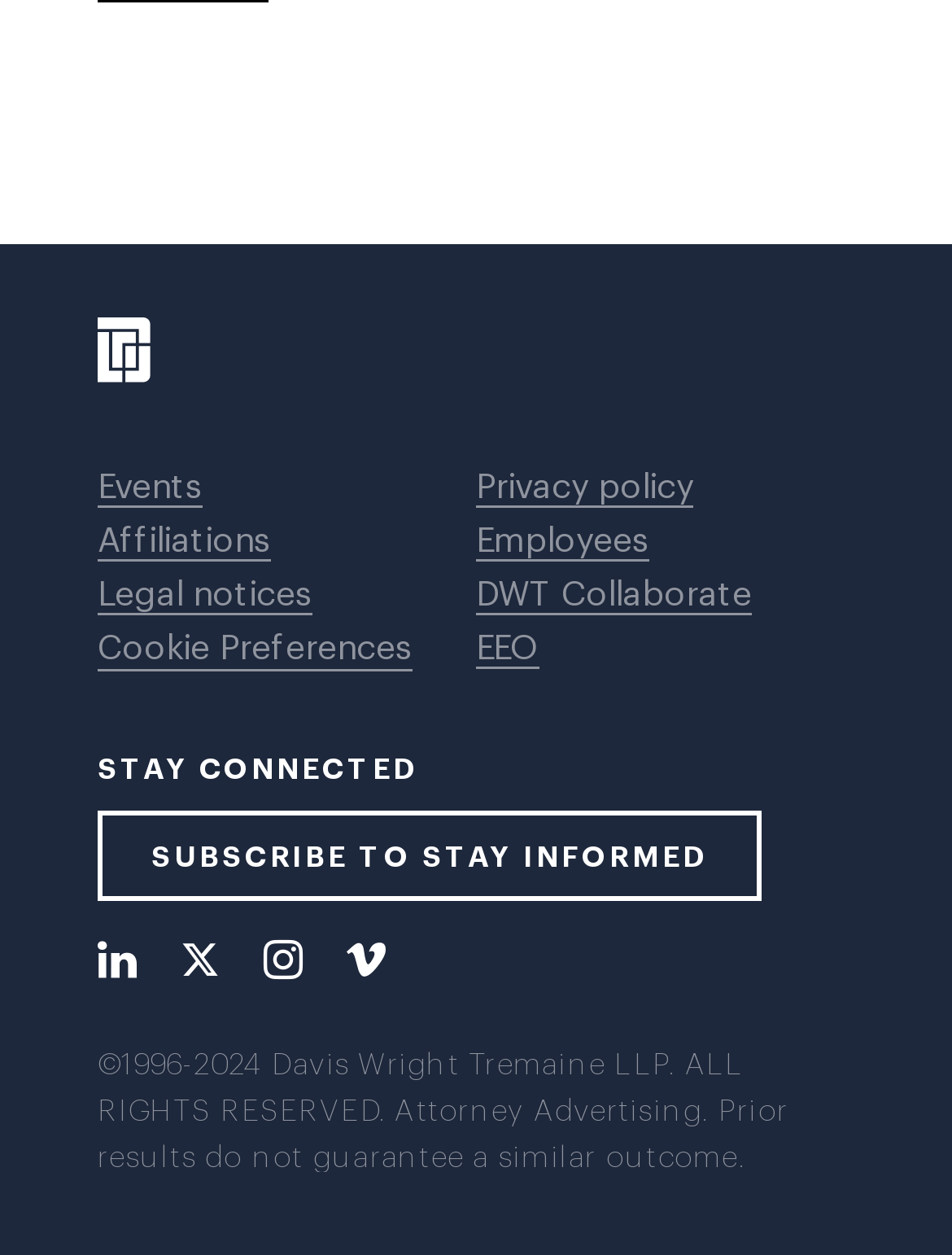Identify the bounding box coordinates for the UI element described as: "Privacy policy". The coordinates should be provided as four floats between 0 and 1: [left, top, right, bottom].

[0.5, 0.368, 0.728, 0.411]